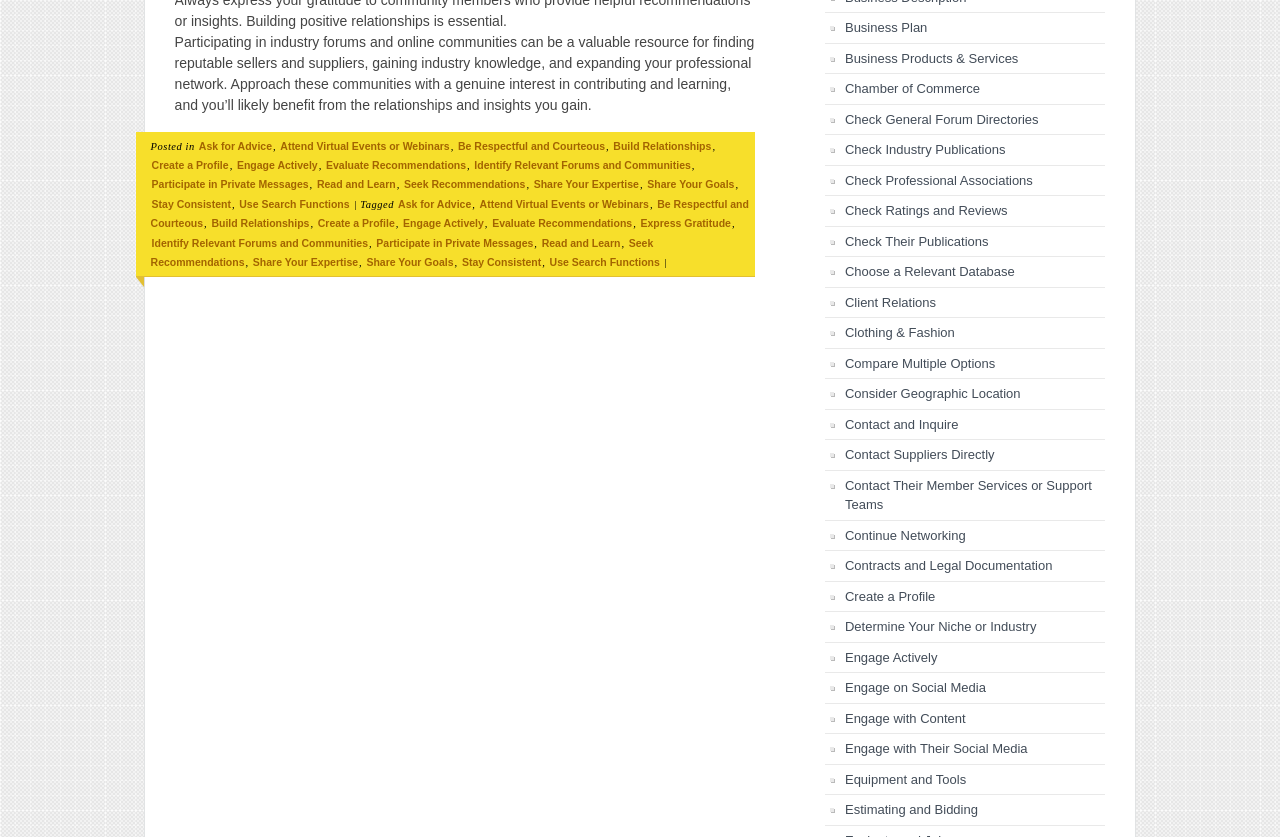Locate the bounding box coordinates of the area where you should click to accomplish the instruction: "Click on 'Business Plan'".

[0.66, 0.024, 0.724, 0.042]